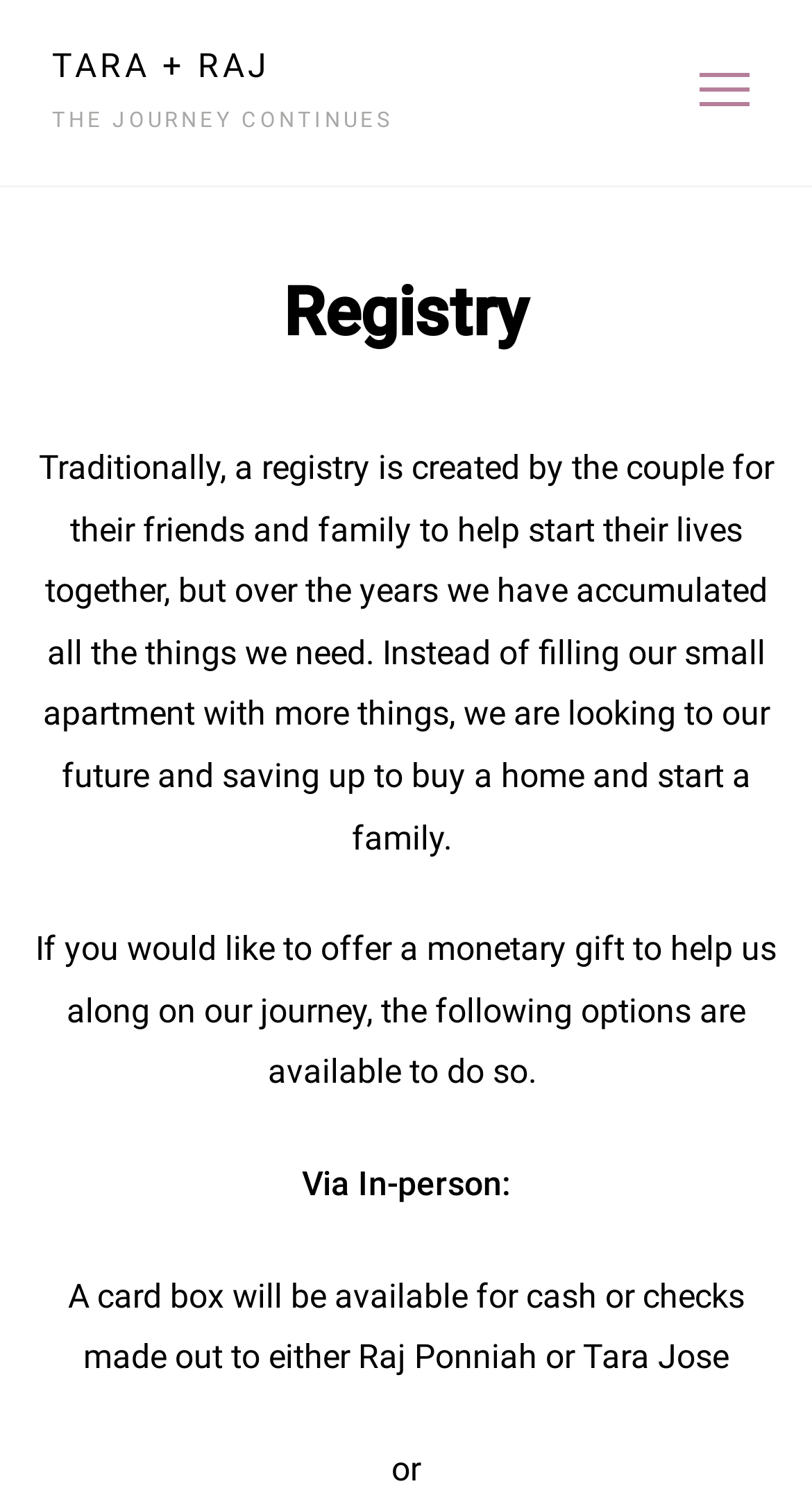Create a detailed description of the webpage's content and layout.

The webpage is a registry page for Tara and Raj, with a prominent heading "TARA + RAJ" at the top left corner. Below this heading, there is a link with the same text. 

To the right of the heading, there is a static text "THE JOURNEY CONTINUES". 

Below this text, there is a section with a heading "Registry" at the top. This section contains a paragraph of text that explains the purpose of the registry, stating that instead of physical gifts, the couple is saving up to buy a home and start a family. 

Following this paragraph, there is another paragraph that explains how to offer a monetary gift to the couple. 

Below these paragraphs, there are two lines of text that provide details on how to give a gift in person, including a card box for cash or checks made out to either Raj Ponniah or Tara Jose.